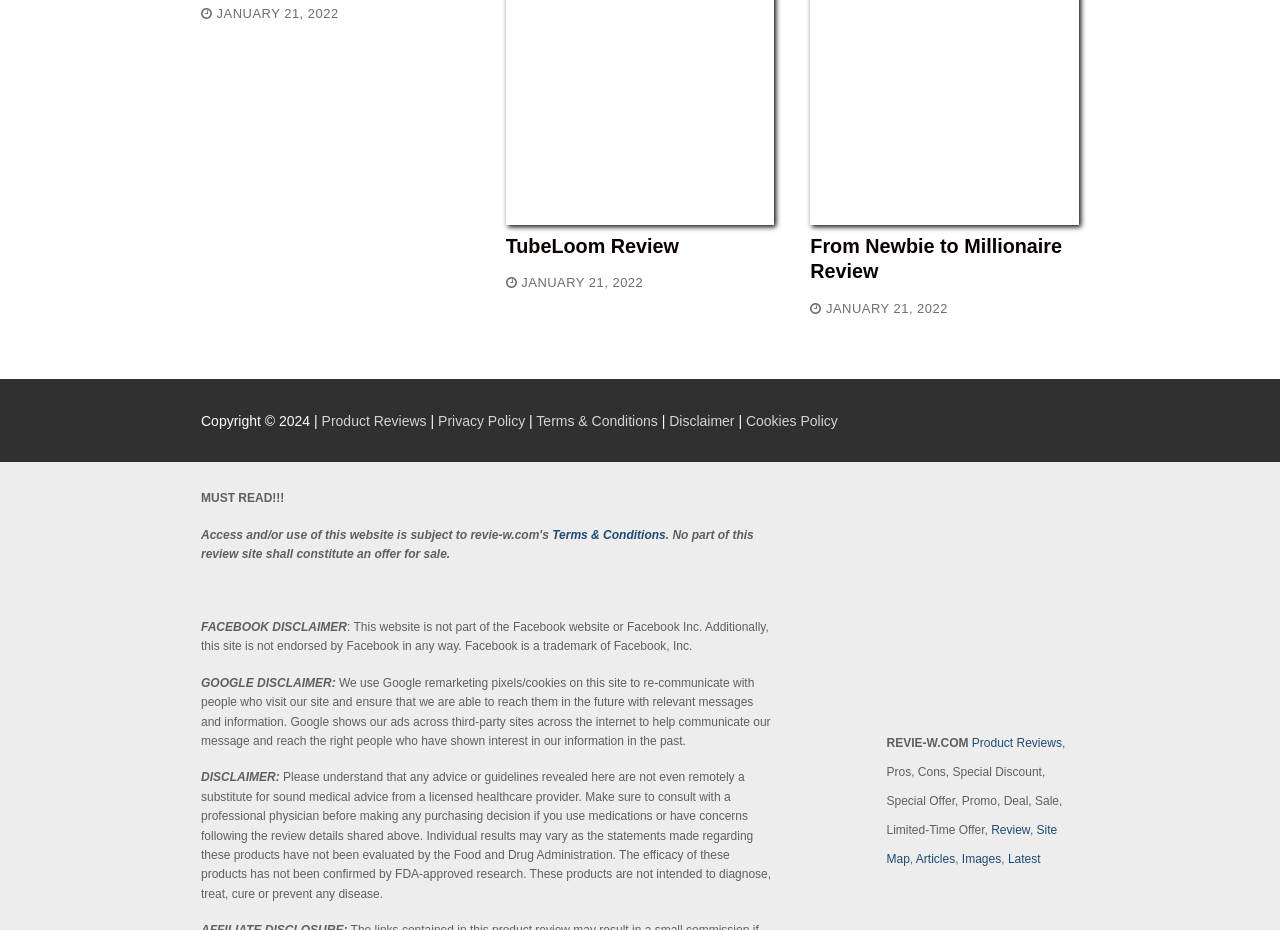Please identify the bounding box coordinates of the region to click in order to complete the given instruction: "Go to Product Reviews". The coordinates should be four float numbers between 0 and 1, i.e., [left, top, right, bottom].

[0.759, 0.791, 0.83, 0.806]